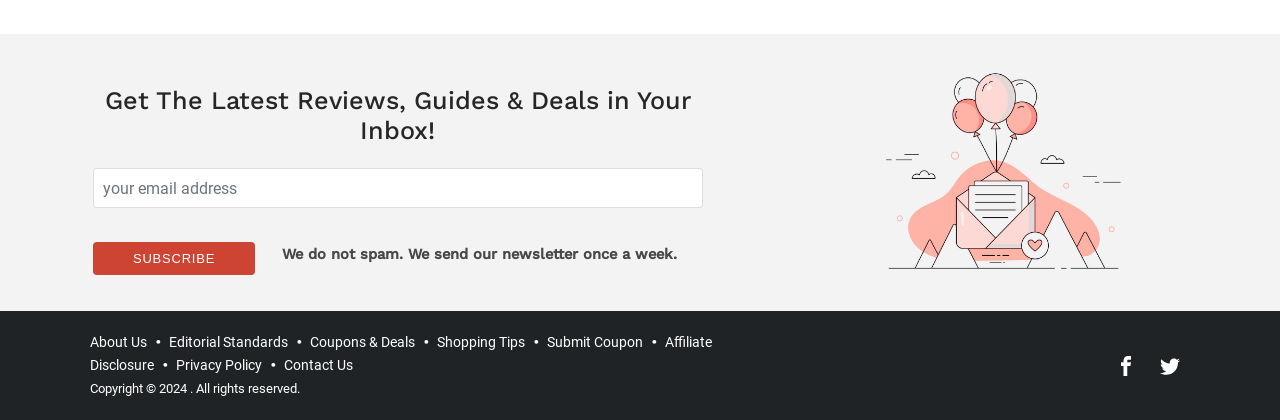Find the bounding box coordinates of the element's region that should be clicked in order to follow the given instruction: "follow on Facebook". The coordinates should consist of four float numbers between 0 and 1, i.e., [left, top, right, bottom].

[0.864, 0.835, 0.895, 0.905]